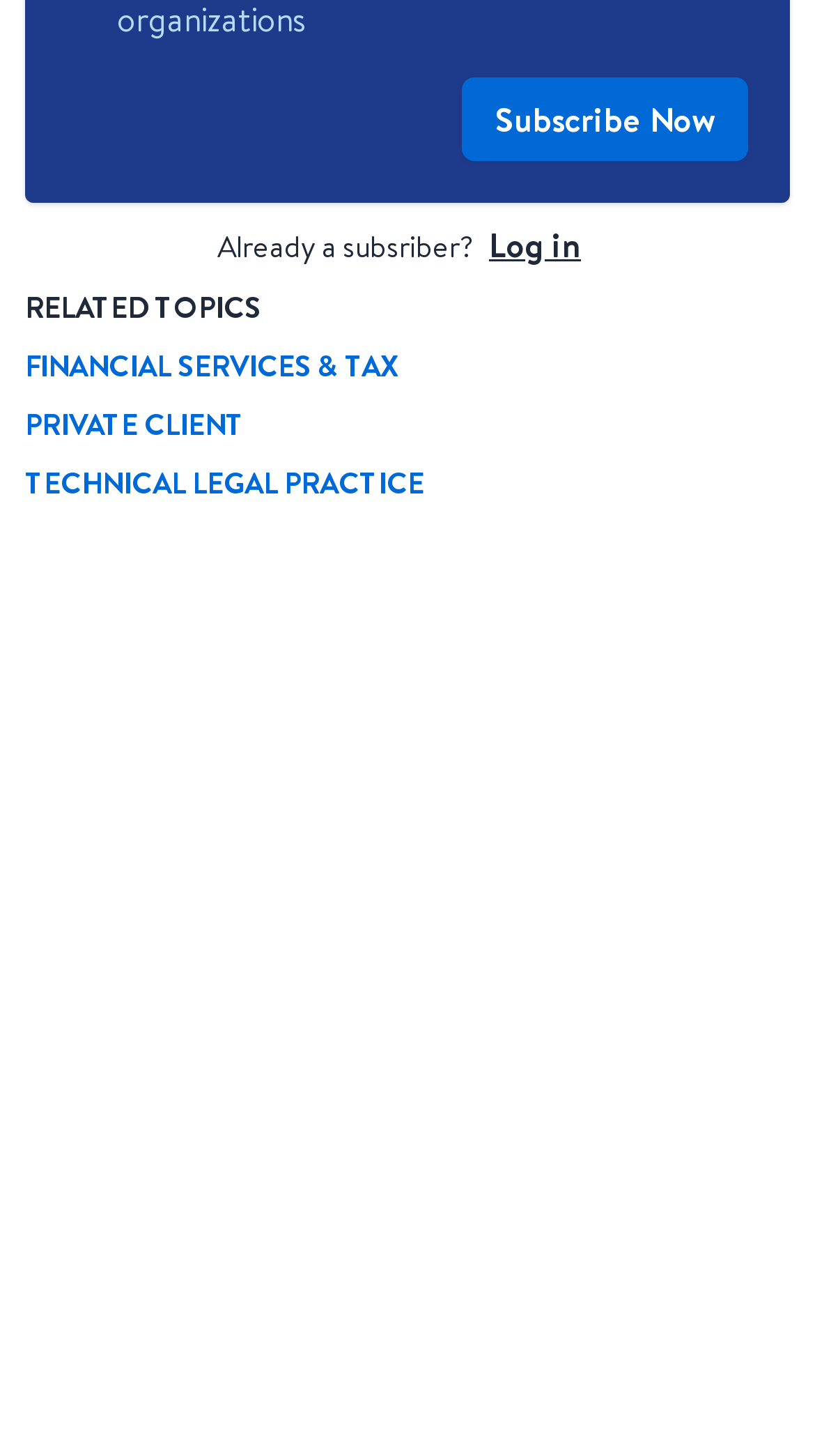Provide a brief response to the question below using a single word or phrase: 
What is the purpose of the footer section?

To provide additional resources